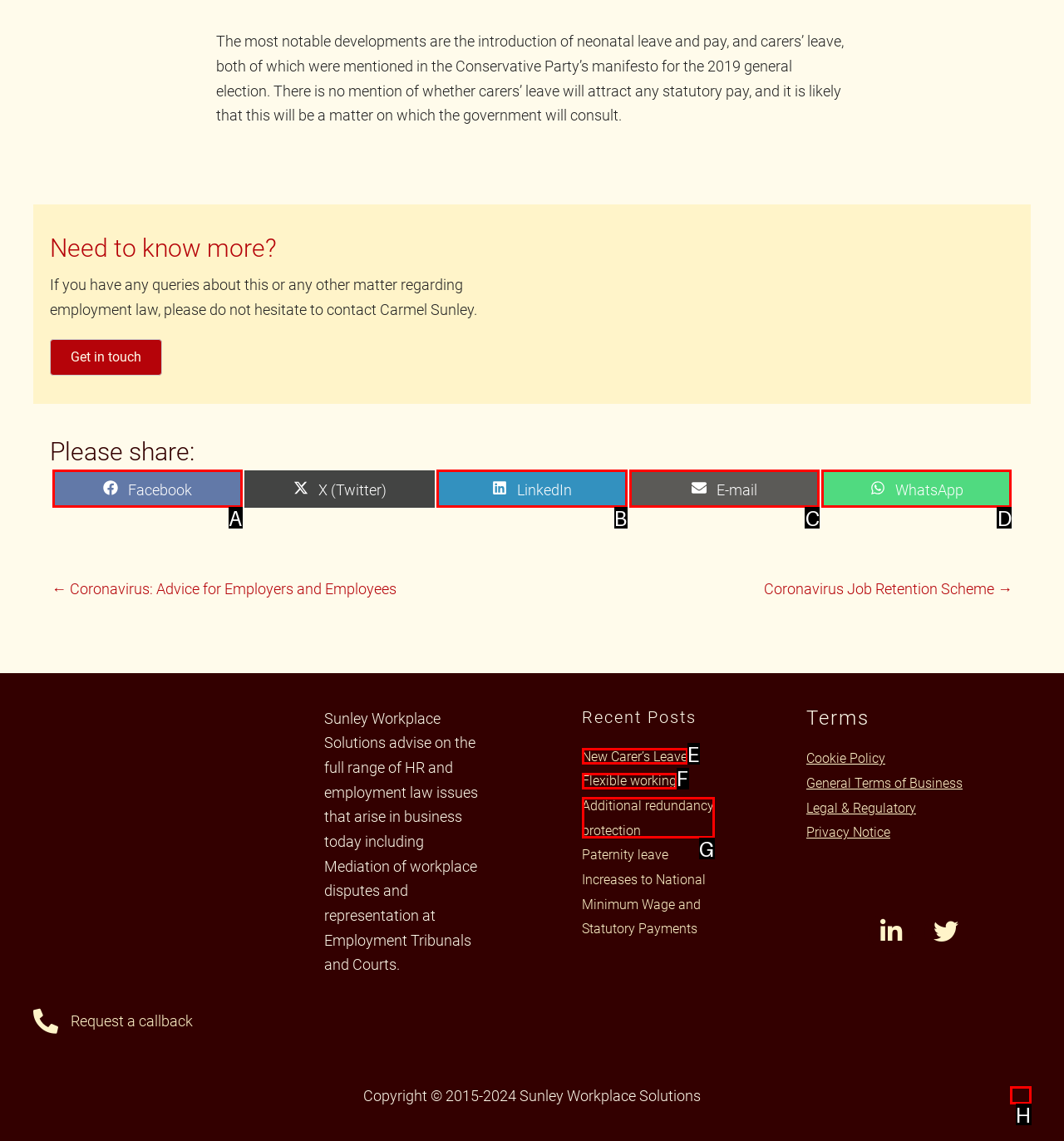Determine which option matches the element description: Flexible working
Reply with the letter of the appropriate option from the options provided.

F